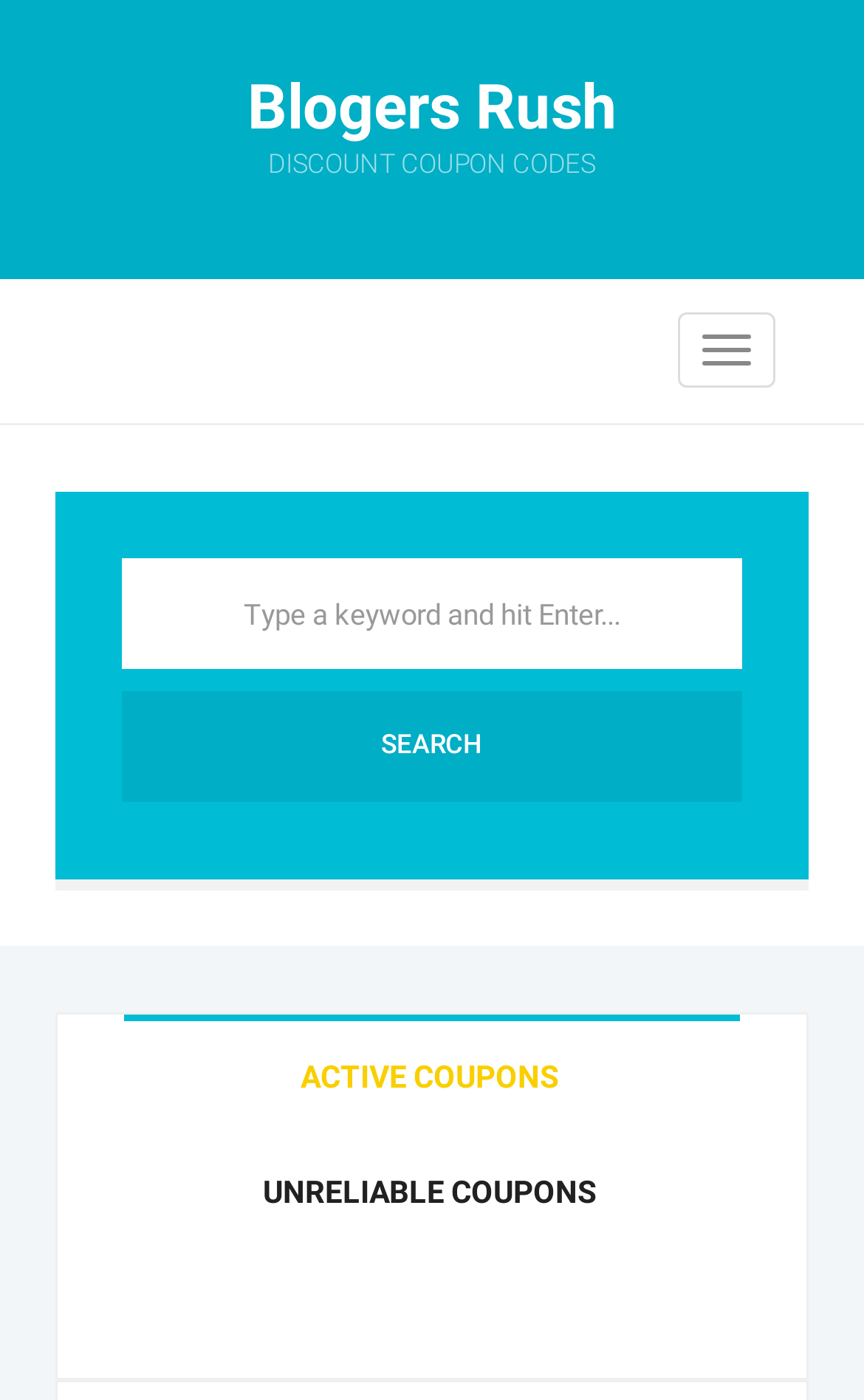What is the purpose of the search bar?
Please use the image to deliver a detailed and complete answer.

The search bar is located in the middle of the webpage, and it has a placeholder text 'Type a keyword and hit Enter...'. This suggests that users can input keywords to search for specific coupons, which is a common functionality in coupon websites.